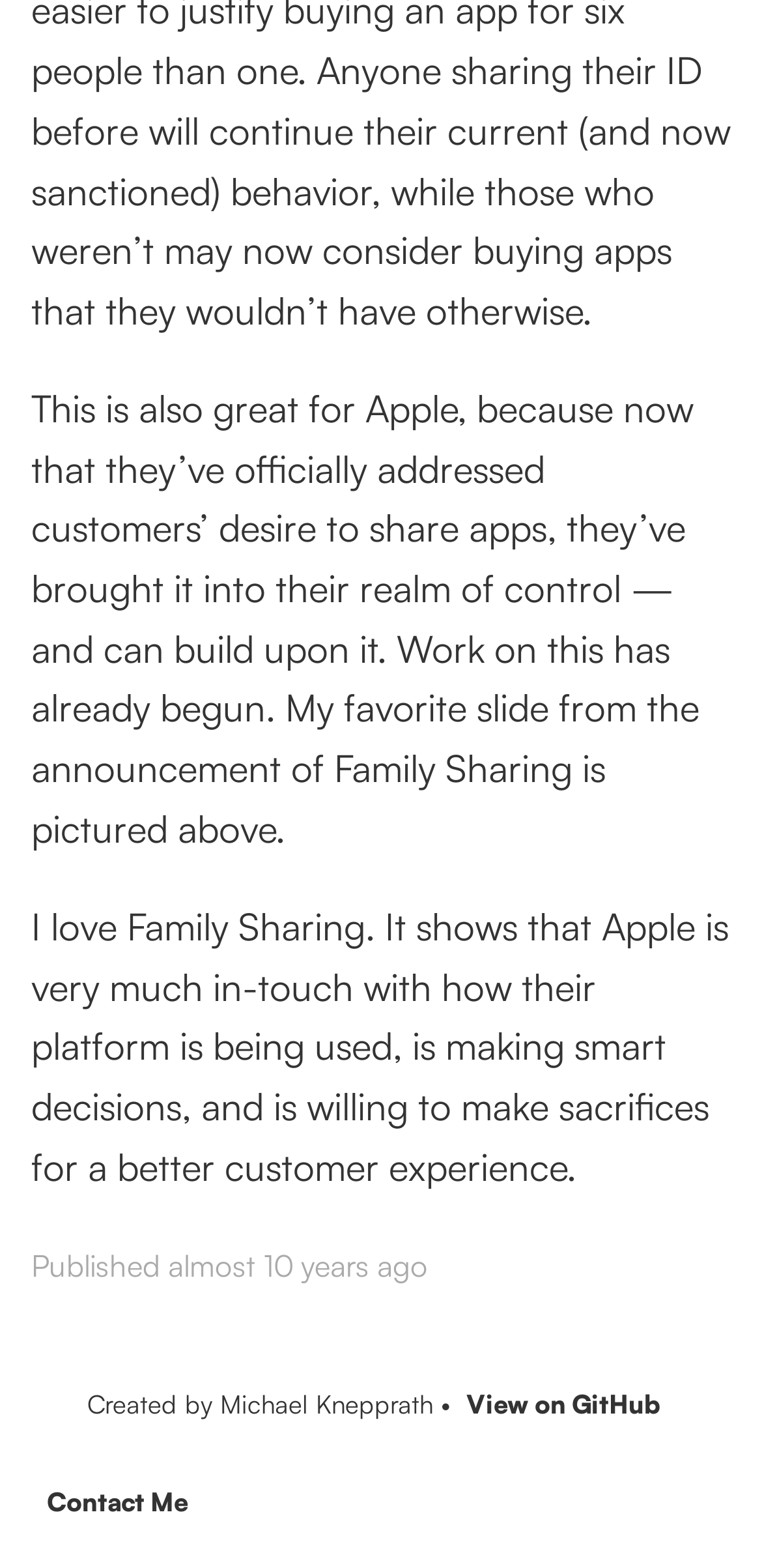Use one word or a short phrase to answer the question provided: 
Who is the author of the article?

Michael Knepprath